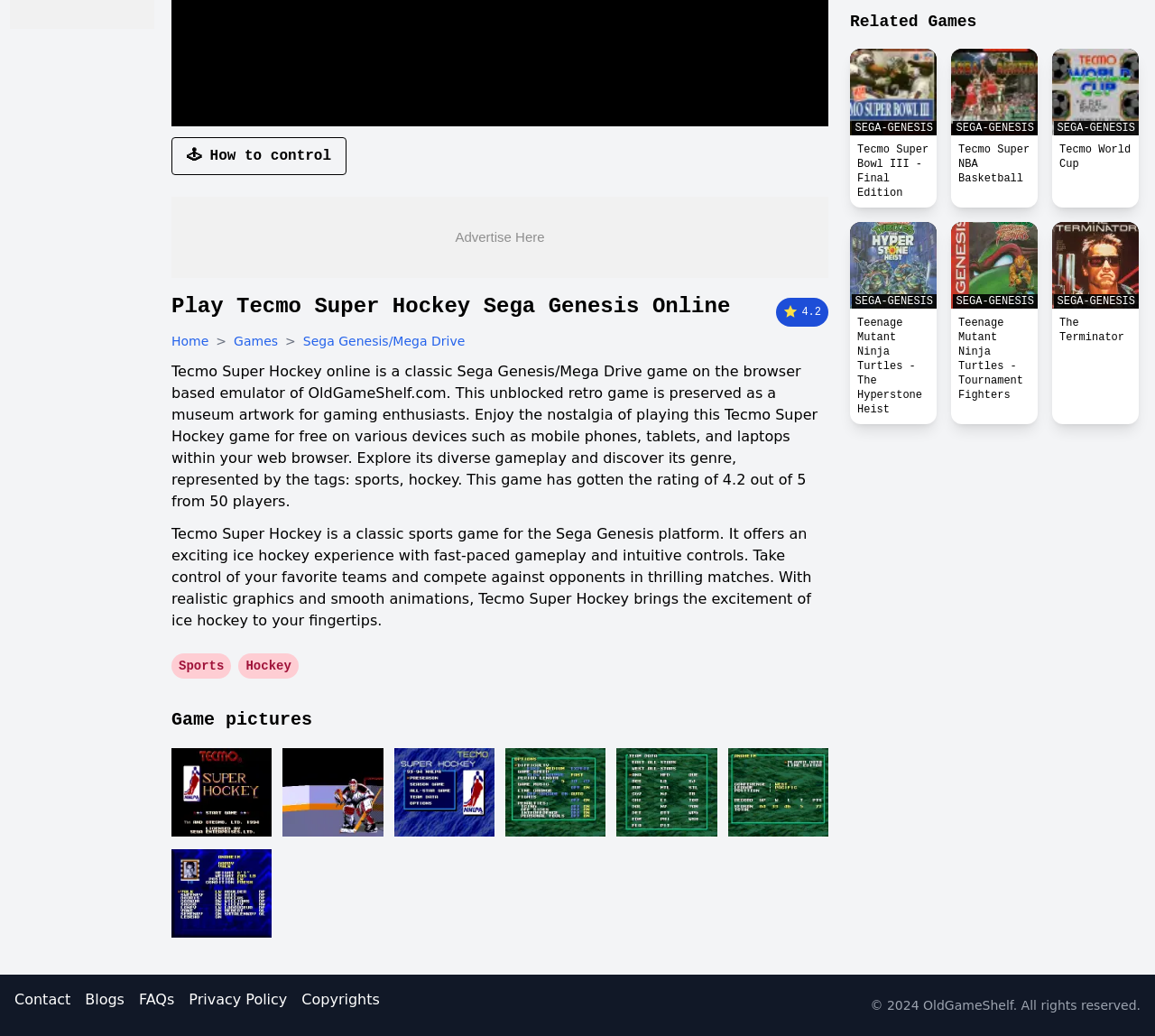Provide the bounding box coordinates of the UI element this sentence describes: "Privacy Policy".

[0.164, 0.955, 0.249, 0.976]